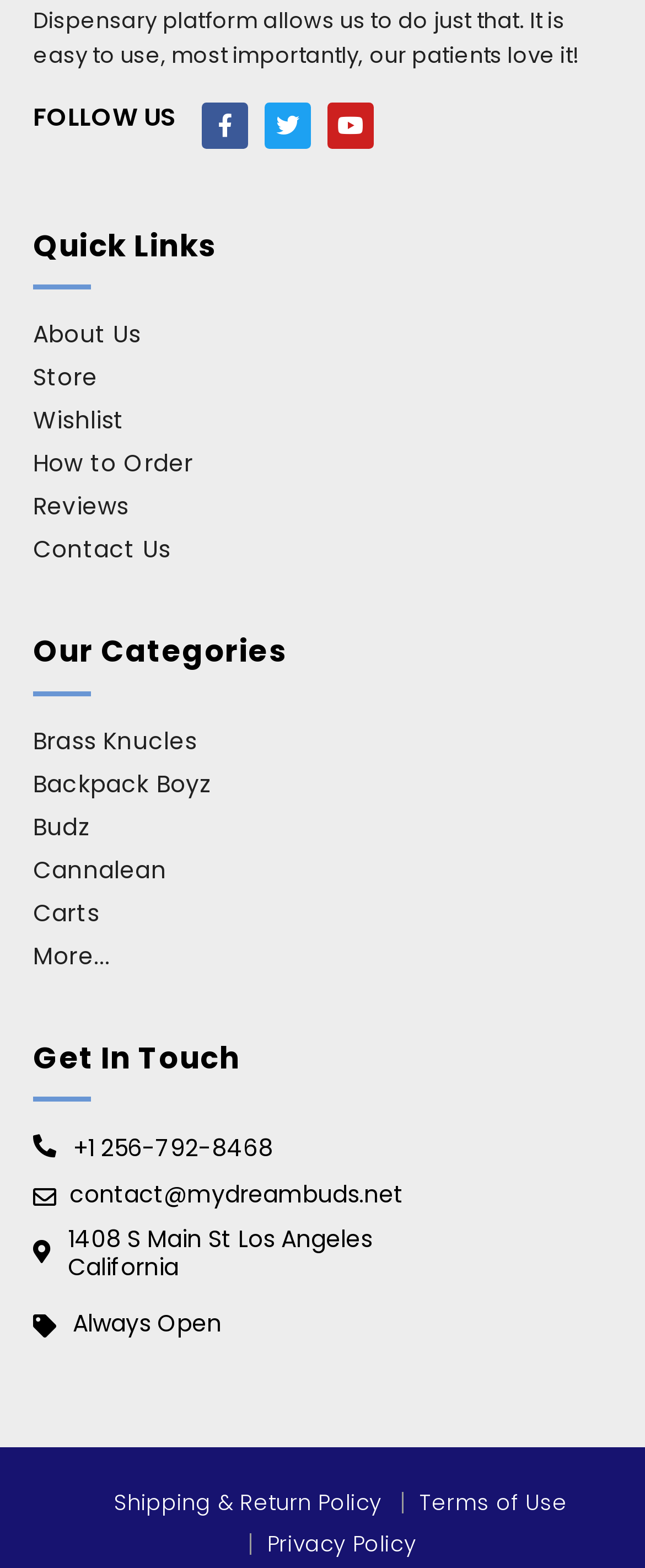Provide the bounding box coordinates of the HTML element described by the text: "Cannalean".

[0.051, 0.541, 0.974, 0.568]